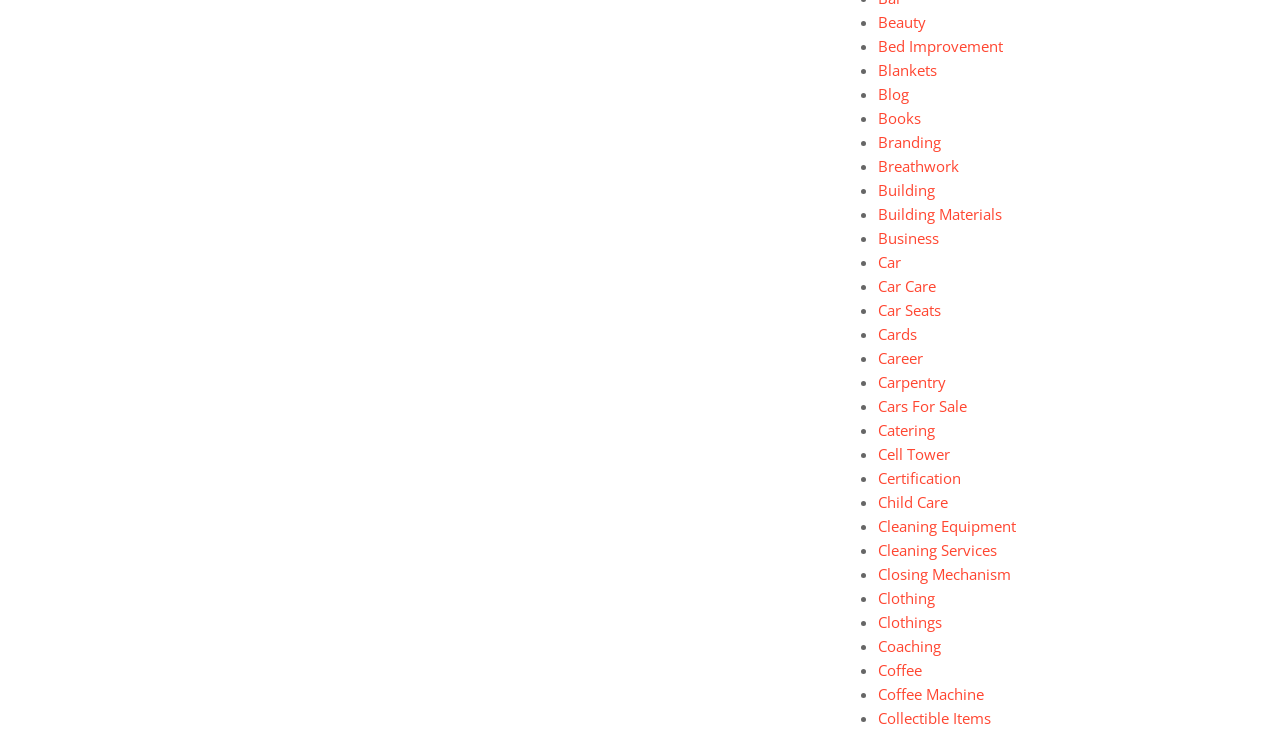What is the first category listed?
Look at the image and provide a detailed response to the question.

I looked at the first link on the webpage, and it says 'Beauty', so that's the first category listed.